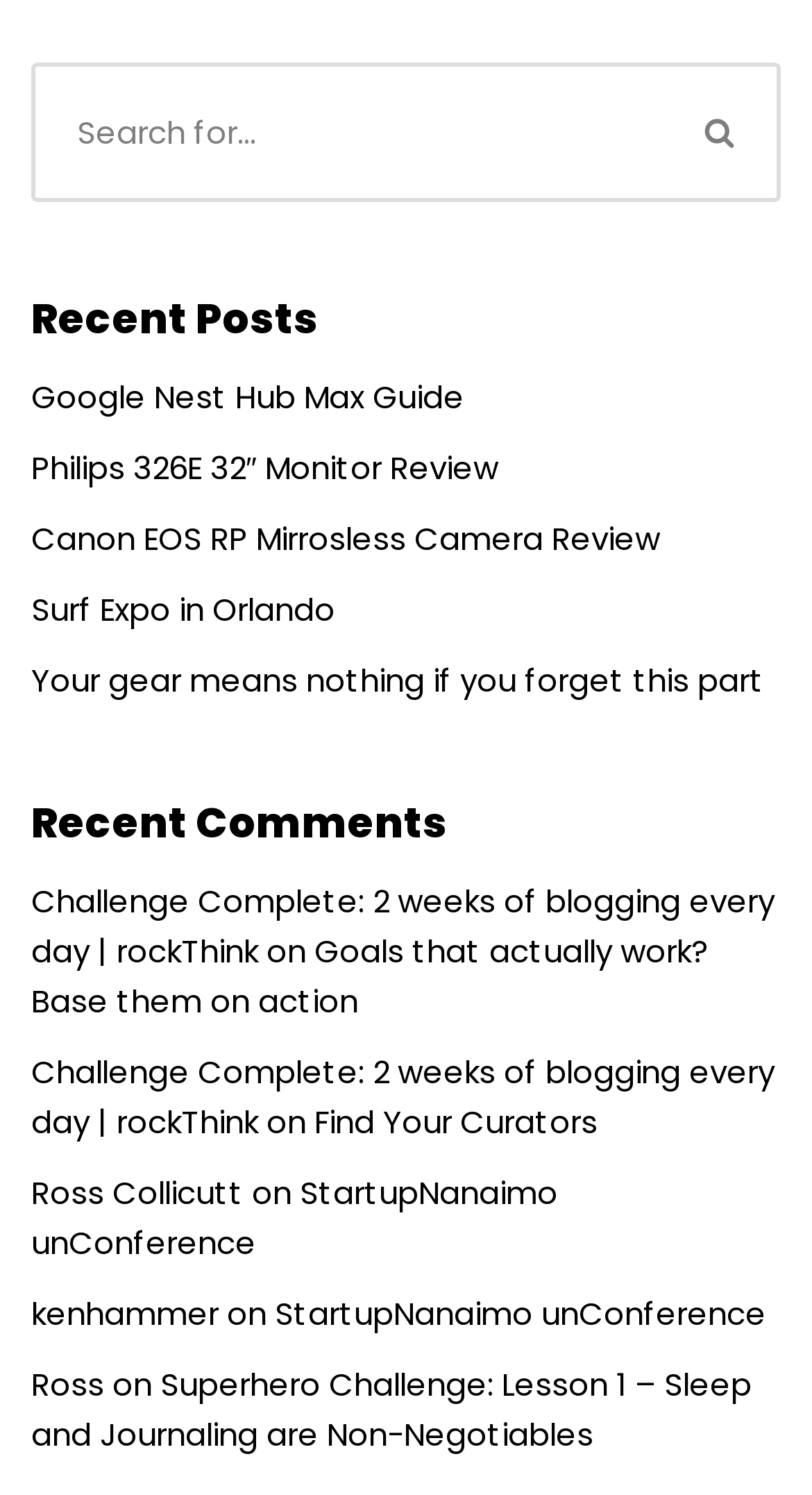Please reply to the following question with a single word or a short phrase:
How many authors are mentioned on the webpage?

3